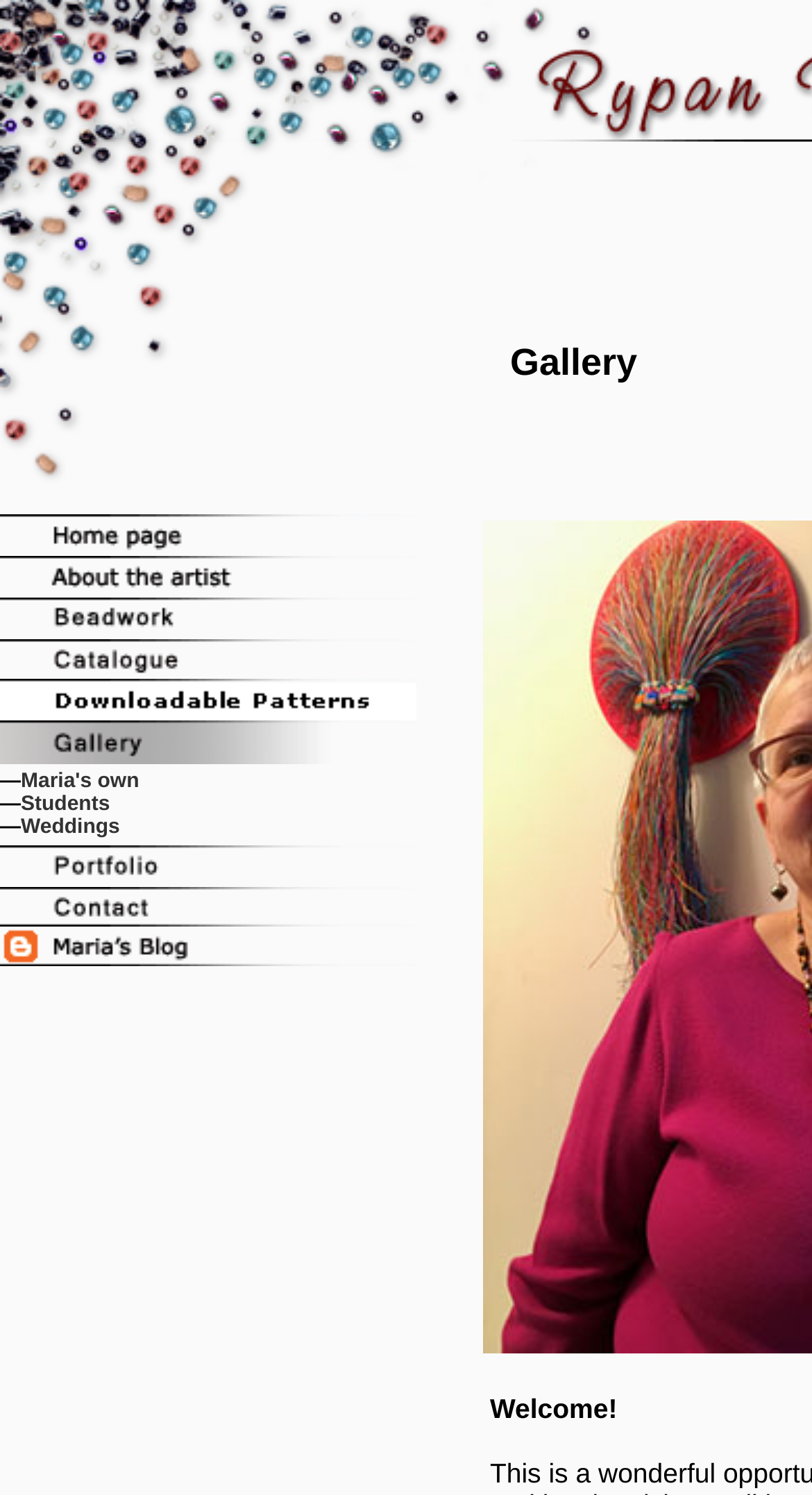Please identify the bounding box coordinates of the area that needs to be clicked to follow this instruction: "explore Students' works".

[0.026, 0.531, 0.135, 0.546]